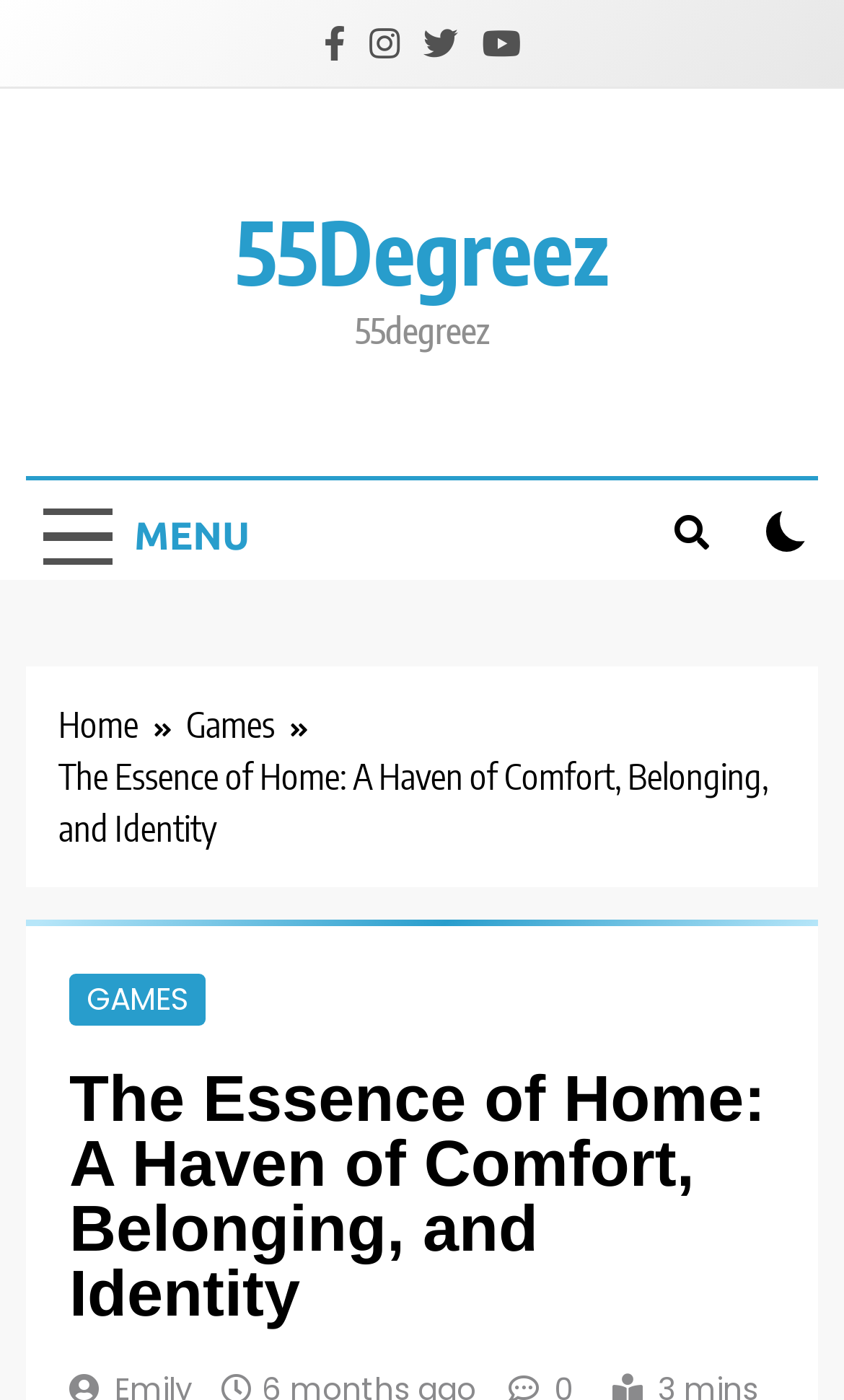What is the name of the website?
Provide a concise answer using a single word or phrase based on the image.

55Degreez